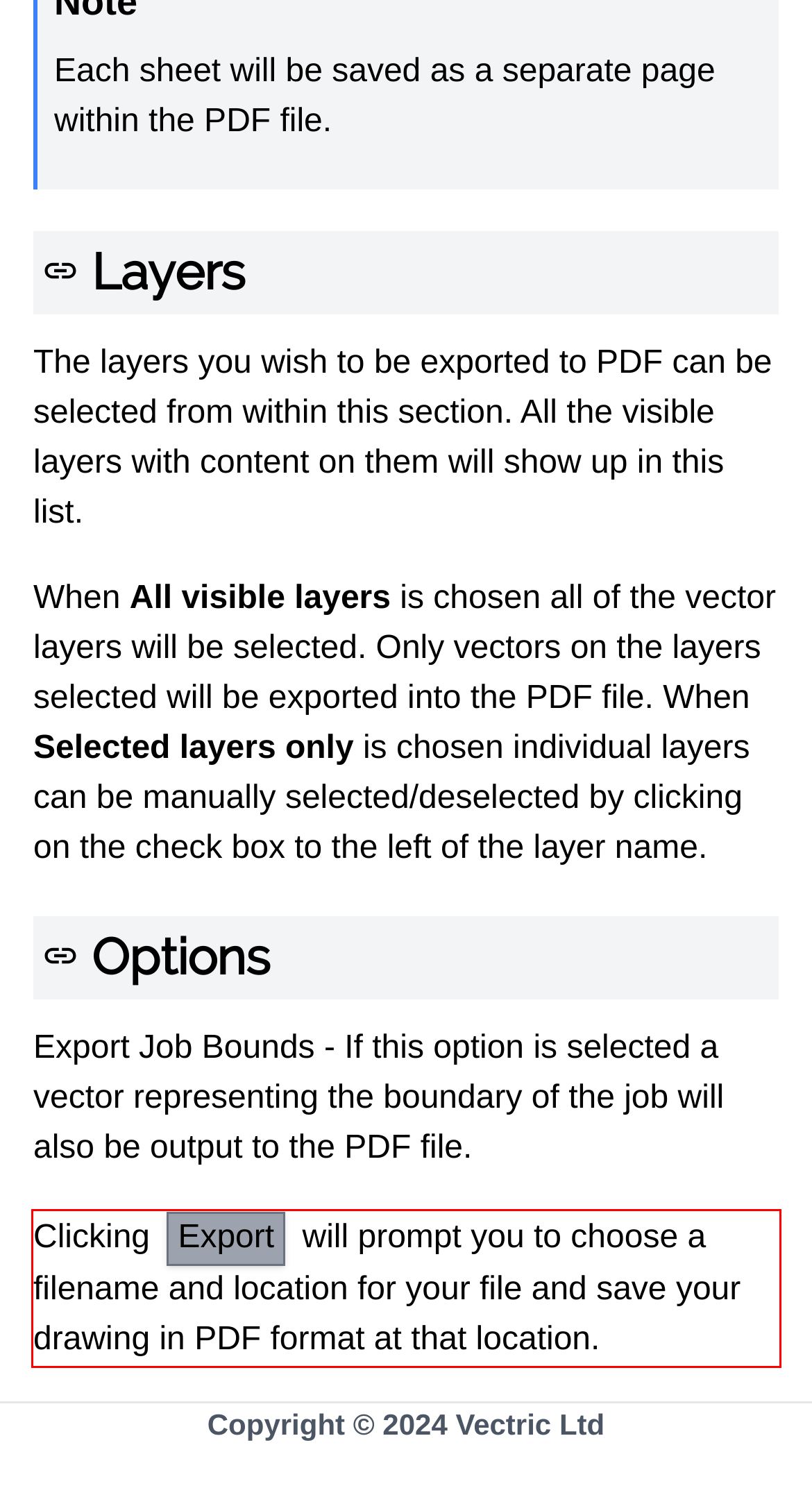Examine the webpage screenshot, find the red bounding box, and extract the text content within this marked area.

Clicking Export will prompt you to choose a filename and location for your file and save your drawing in PDF format at that location.